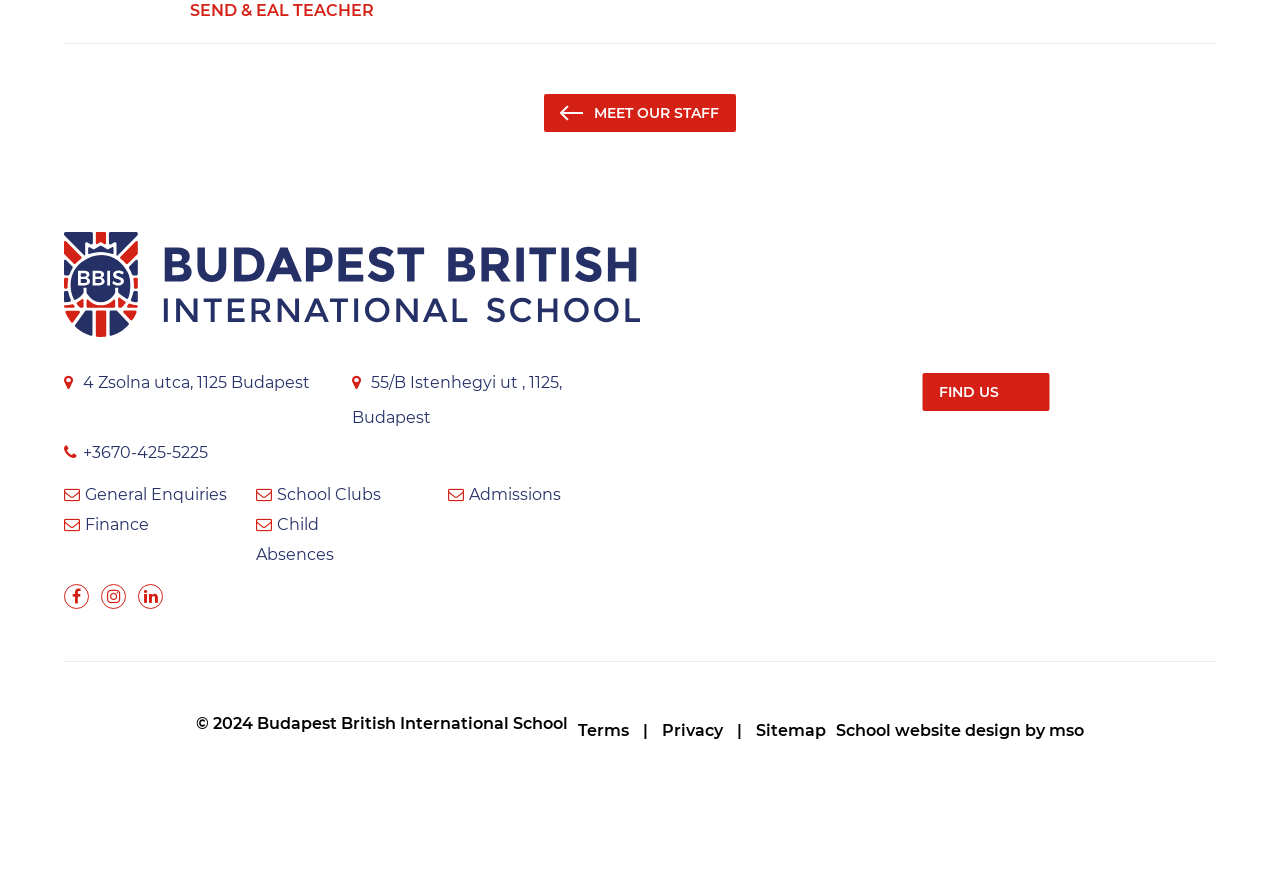Using the given description, provide the bounding box coordinates formatted as (top-left x, top-left y, bottom-right x, bottom-right y), with all values being floating point numbers between 0 and 1. Description: General Enquiries

[0.066, 0.546, 0.177, 0.571]